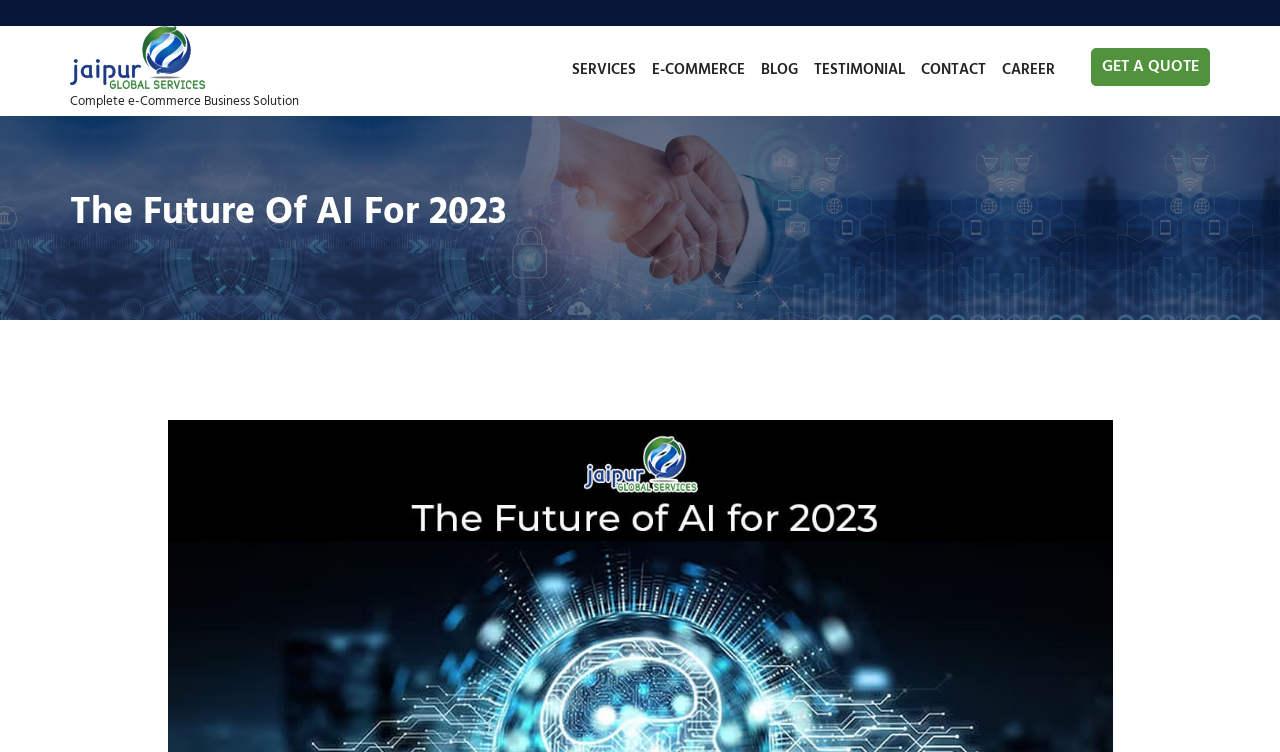Summarize the contents and layout of the webpage in detail.

The webpage is titled "The Future of AI for 2023 - JG SERVICES" and has a prominent logo of "Dustrial" at the top left corner. Below the logo, there is a brief description "Complete e-Commerce Business Solution". 

The top navigation bar contains six links: "SERVICES", "E-COMMERCE", "BLOG", "TESTIMONIAL", "CONTACT", and "CAREER", which are evenly spaced and aligned horizontally across the top of the page. 

A call-to-action button "GET A QUOTE" is placed at the top right corner. 

The main heading "The Future Of AI For 2023" is centered and takes up a significant portion of the page, indicating that the webpage is focused on discussing the transformative potential of AI in 2023.